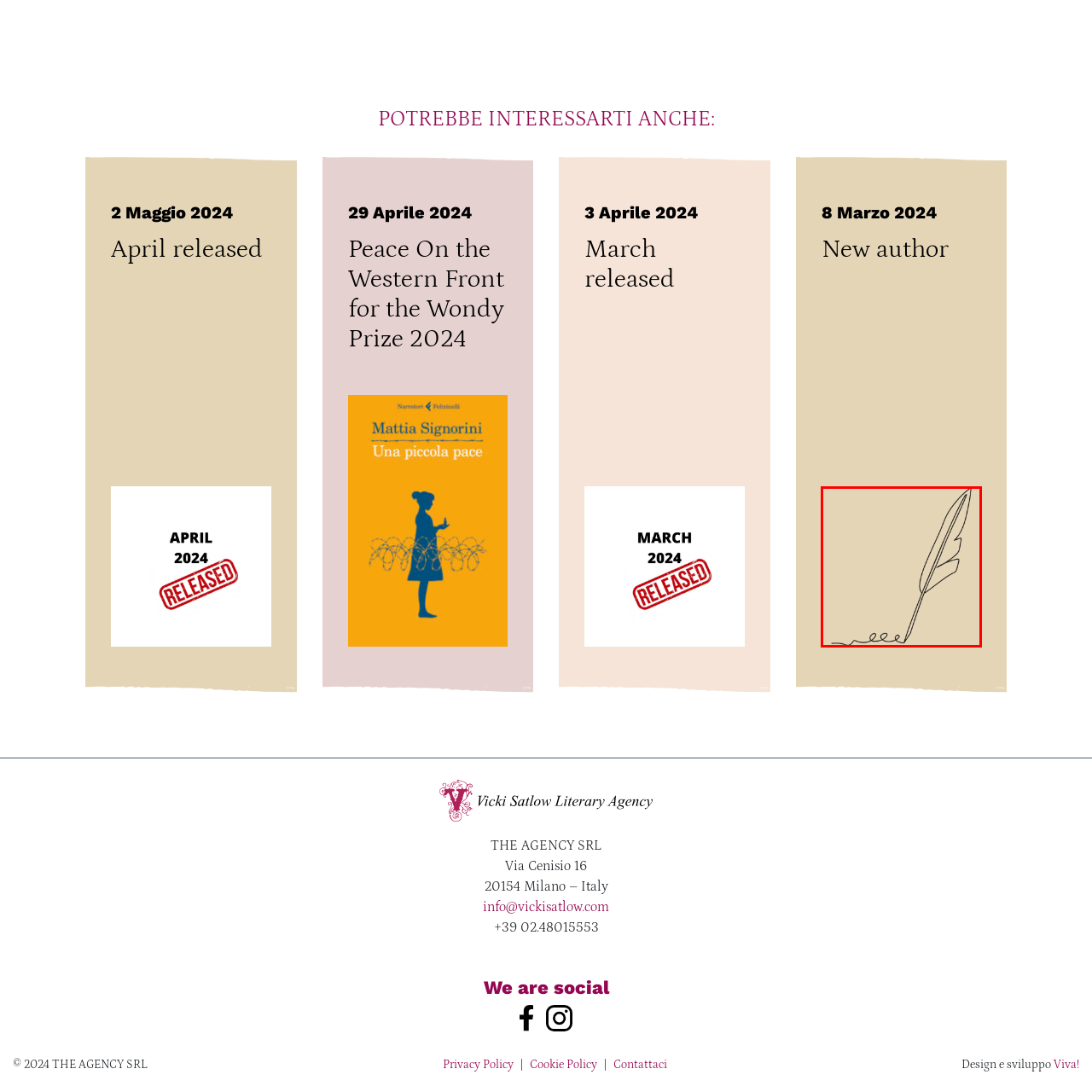Check the image marked by the red frame and reply to the question using one word or phrase:
What theme is suggested by the adjacent section title?

new literary voices